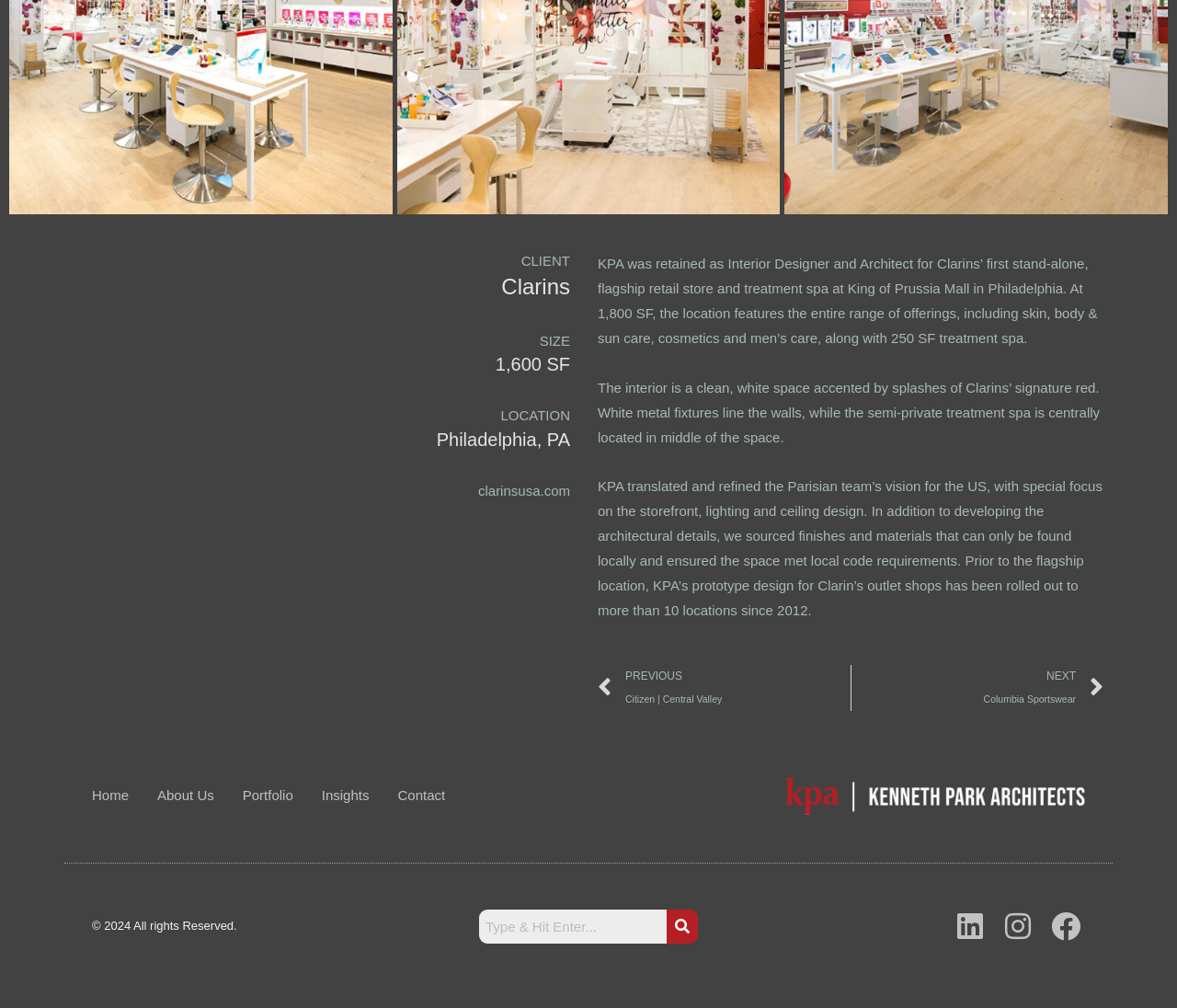Could you determine the bounding box coordinates of the clickable element to complete the instruction: "Click on the 'Home' link"? Provide the coordinates as four float numbers between 0 and 1, i.e., [left, top, right, bottom].

[0.078, 0.777, 0.109, 0.802]